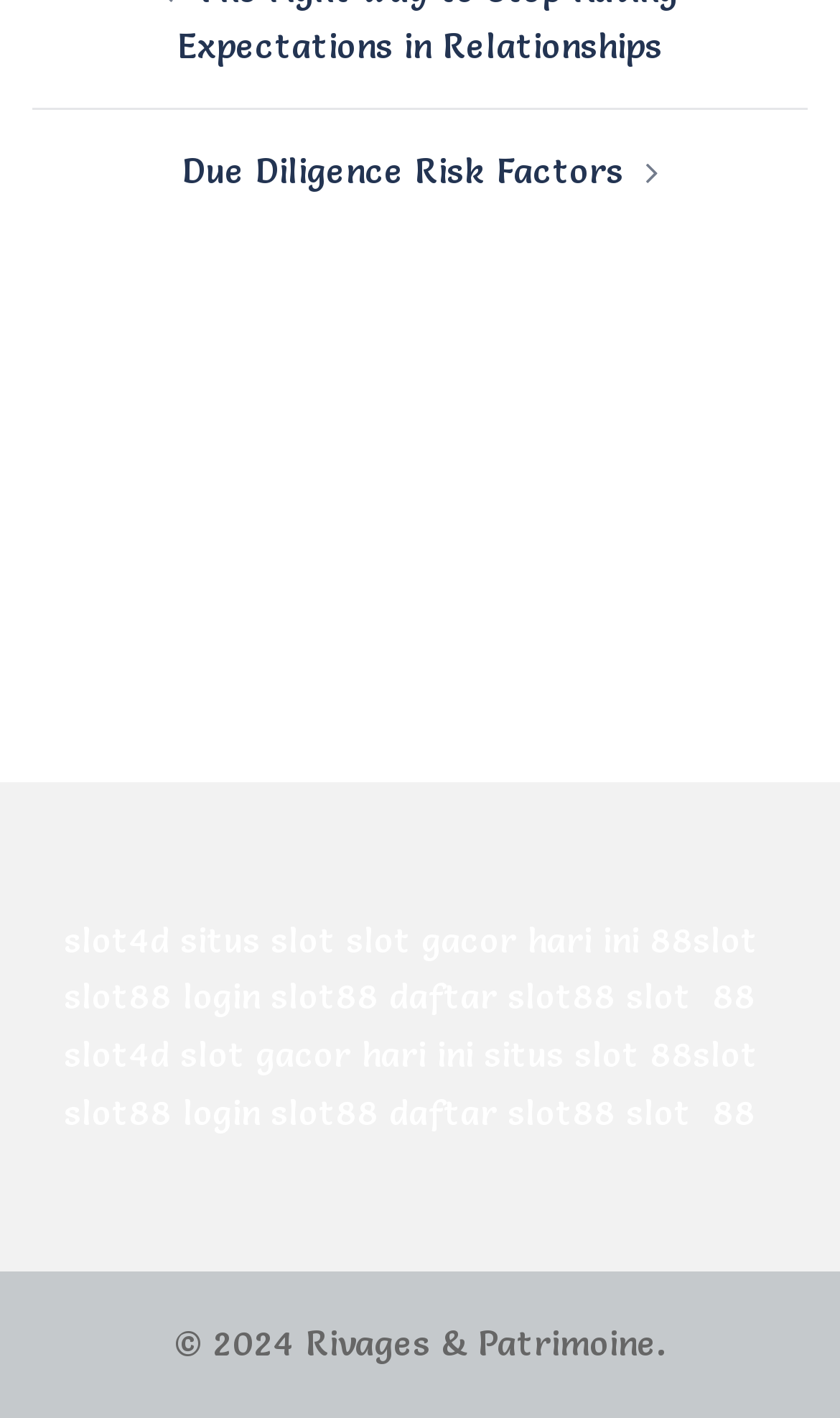Give a short answer using one word or phrase for the question:
How many columns of links are present on the webpage?

2